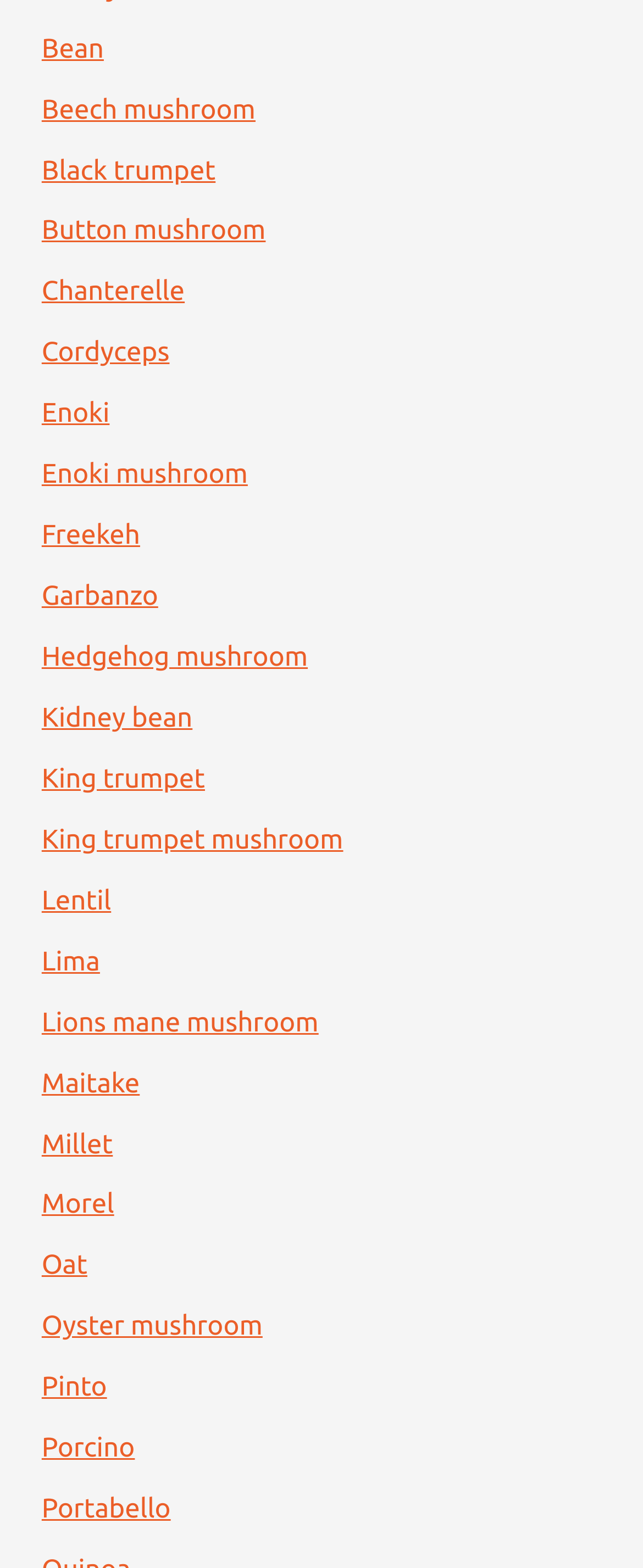How many links are there on the webpage? Using the information from the screenshot, answer with a single word or phrase.

26